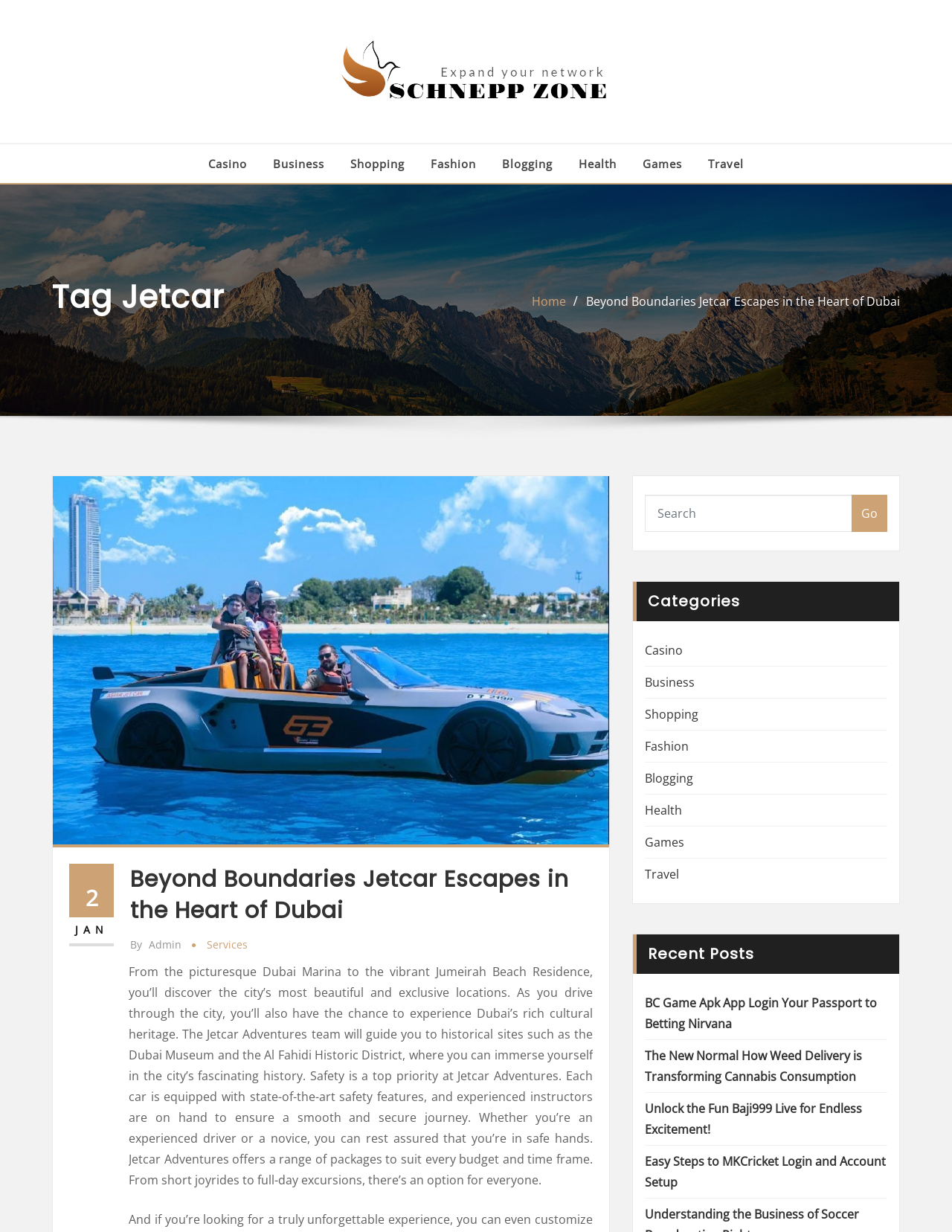Locate the bounding box coordinates of the area that needs to be clicked to fulfill the following instruction: "View the 'BC Game Apk App Login Your Passport to Betting Nirvana' post". The coordinates should be in the format of four float numbers between 0 and 1, namely [left, top, right, bottom].

[0.677, 0.808, 0.921, 0.838]